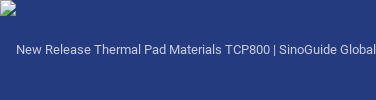Utilize the details in the image to give a detailed response to the question: What is the purpose of the image's placement at the top of the page?

The image's placement at the top of the page is to convey key information about the product's features and the brand's commitment to innovation, as it is a prominent header that serves to capture the attention of viewers seeking advanced thermal solutions.